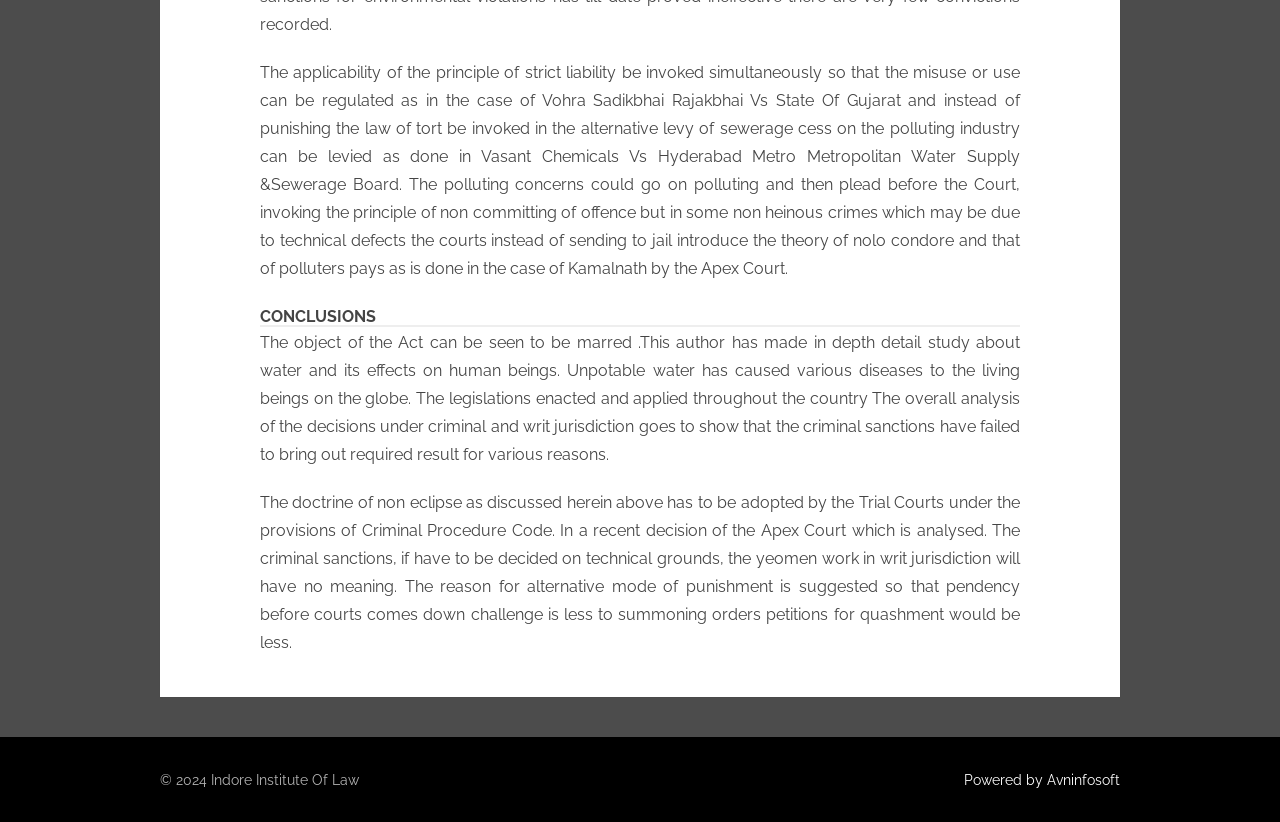What is the theory mentioned in the text as an alternative to punishing polluters?
Can you offer a detailed and complete answer to this question?

The theory mentioned in the text as an alternative to punishing polluters is the 'polluter pays' principle, which suggests that those responsible for pollution should bear the costs of remediation and compensation.